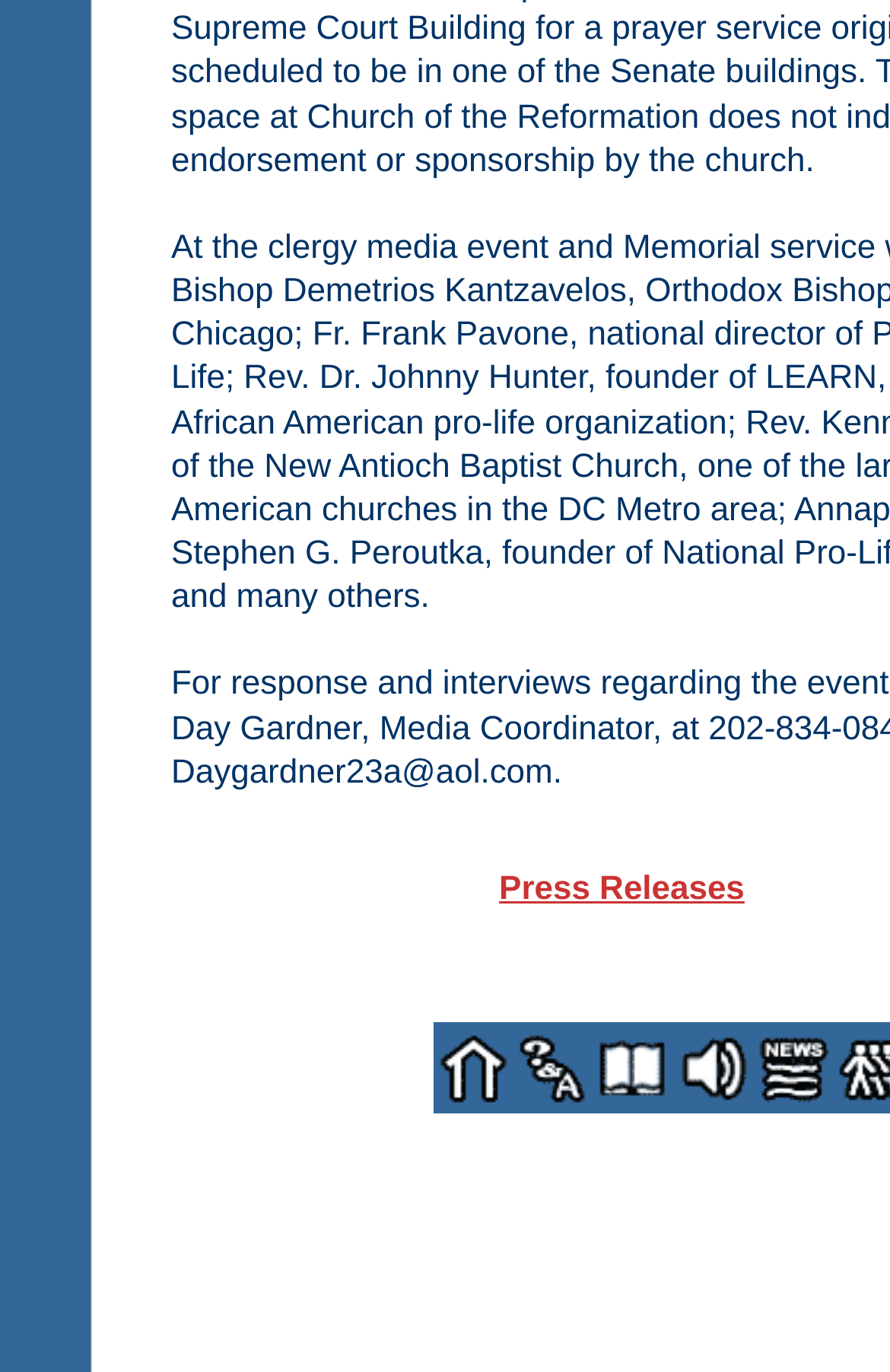Give a one-word or short phrase answer to the question: 
What is the purpose of the links on the webpage?

To navigate to related pages